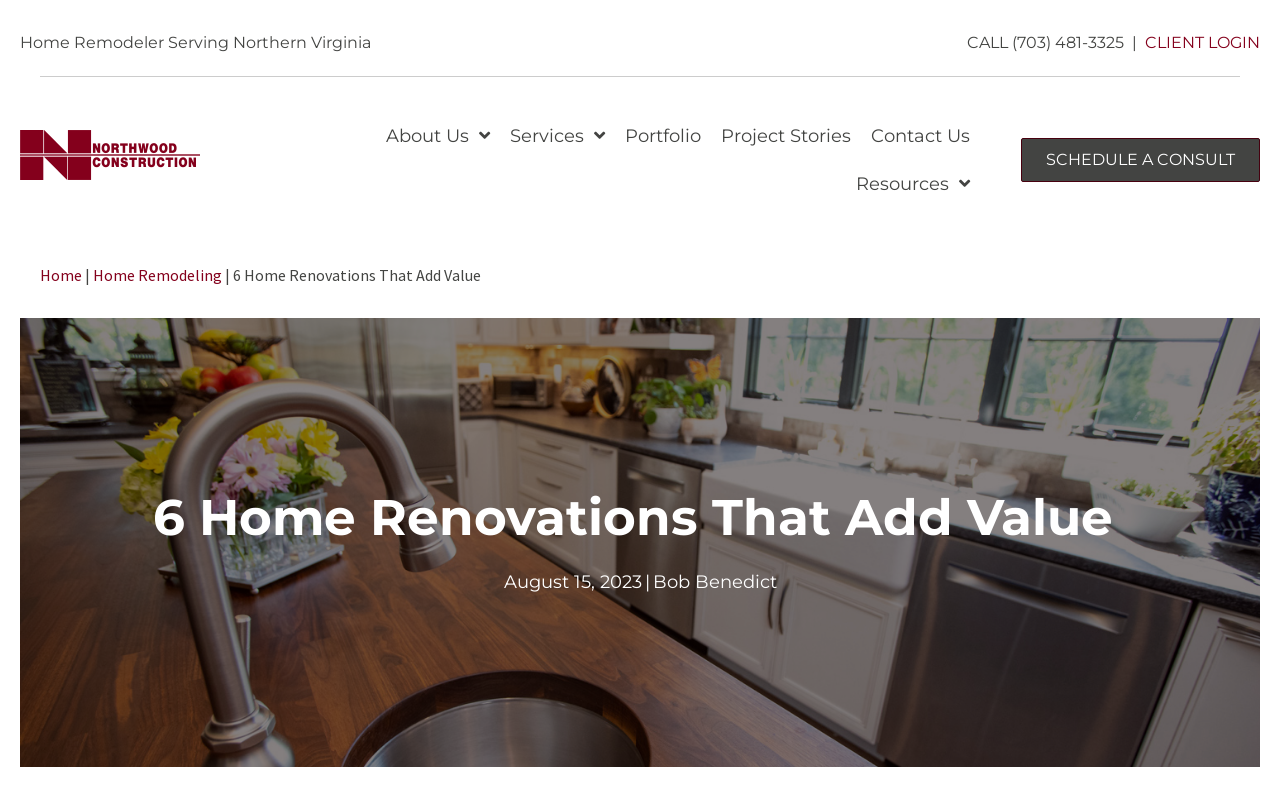Please determine the bounding box coordinates for the UI element described as: "Schedule a Consult".

[0.798, 0.174, 0.984, 0.23]